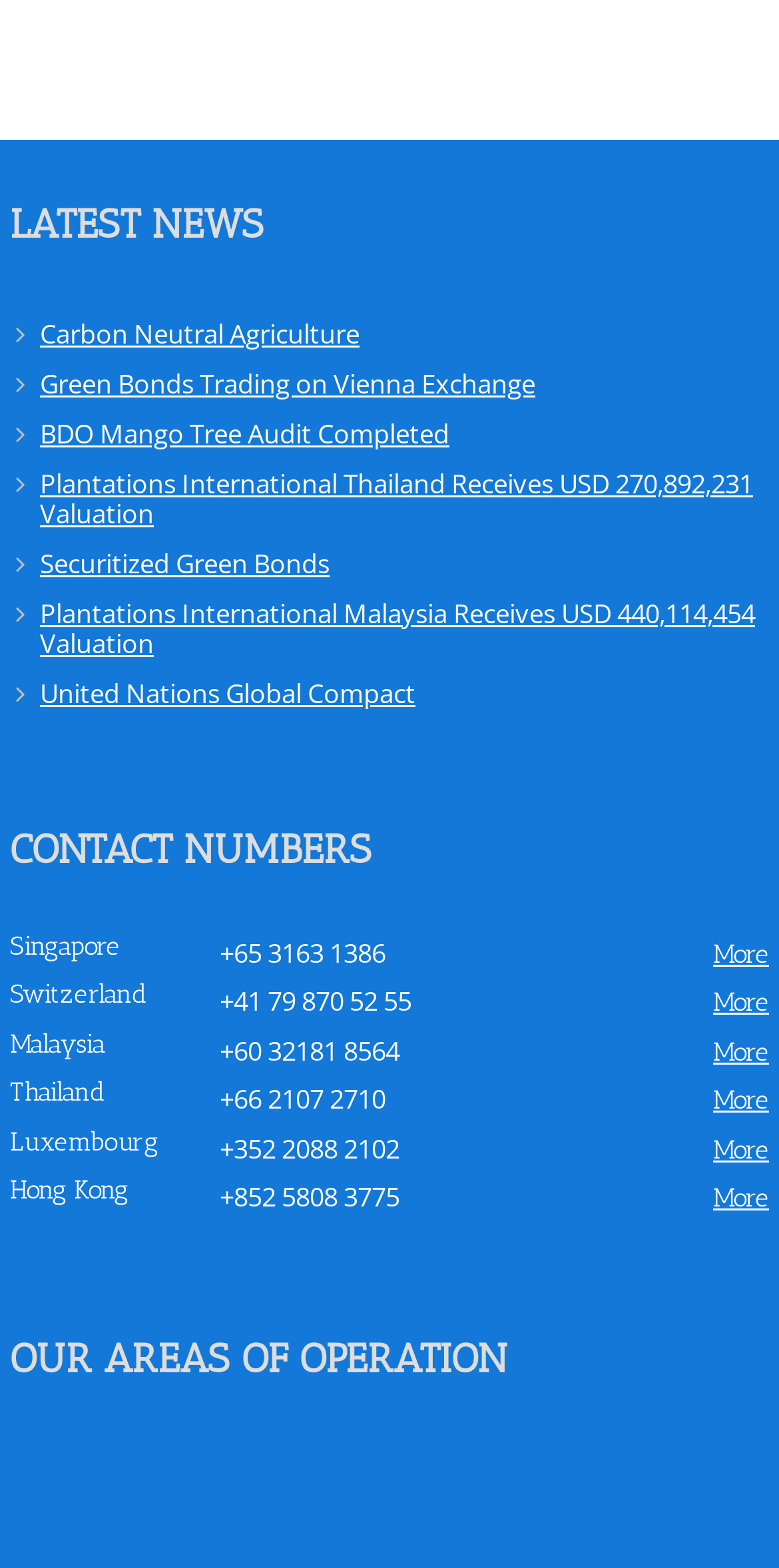How many green bonds are mentioned?
Observe the image and answer the question with a one-word or short phrase response.

2